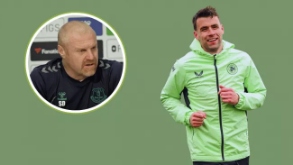What color is the sports jacket worn by the player?
Examine the screenshot and reply with a single word or phrase.

Vivid green